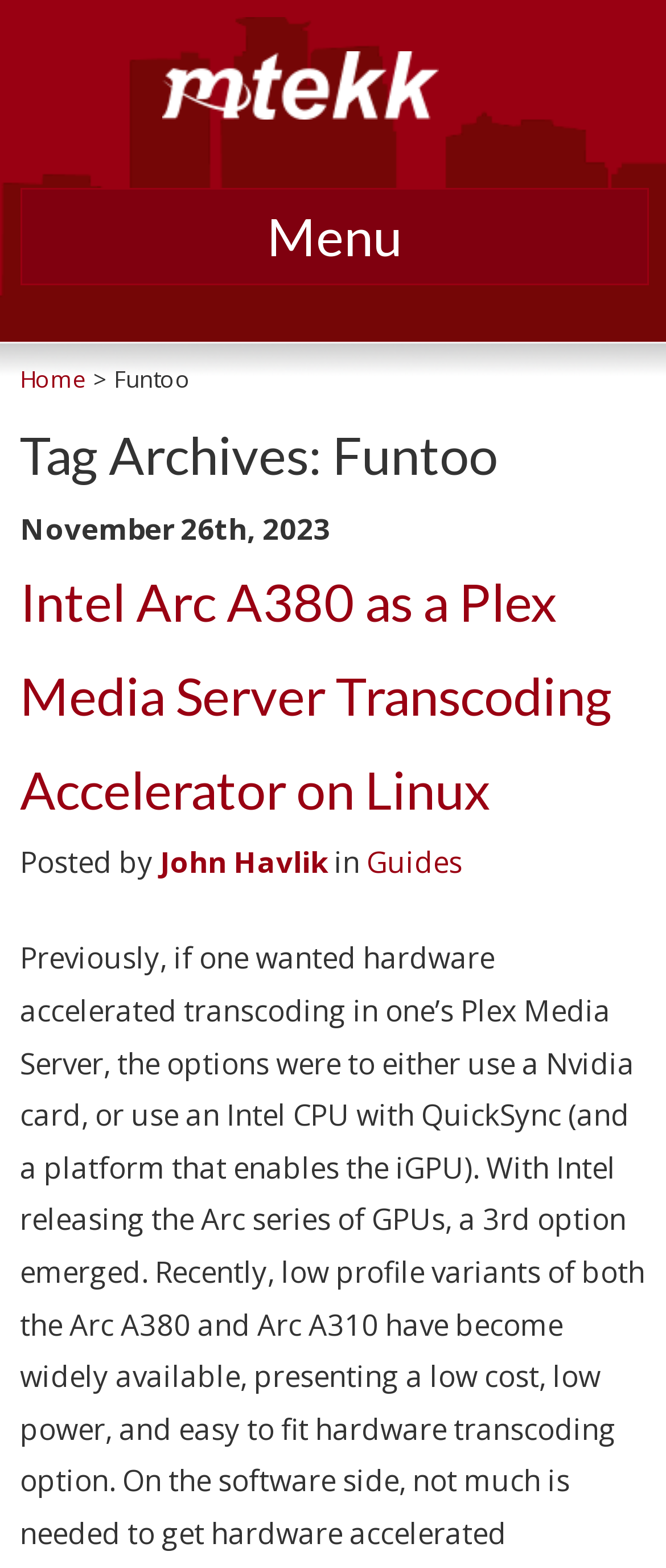Describe the webpage in detail, including text, images, and layout.

The webpage is titled "Funtoo | mtekk's Crib" and features a prominent image with the text "mtekk's Crib" at the top, taking up about a quarter of the screen width and a tenth of the screen height.

Below the image, there is a heading that reads "Menu" spanning almost the entire screen width. Underneath the "Menu" heading, there is a link to "Skip to content" followed by a link to "Home" and a static text element displaying "Funtoo".

Further down, there is a header section with a heading that reads "Tag Archives: Funtoo". Within this section, there is a time stamp indicating "9:43 pm" on "November 26th, 2023". Below the time stamp, there is a heading that reads "Intel Arc A380 as a Plex Media Server Transcoding Accelerator on Linux", which is also a clickable link. 

The author's information is displayed below, with the text "Posted by" followed by a link to the author's name, "John Havlik", and then the text "in" and a link to the category "Guides".